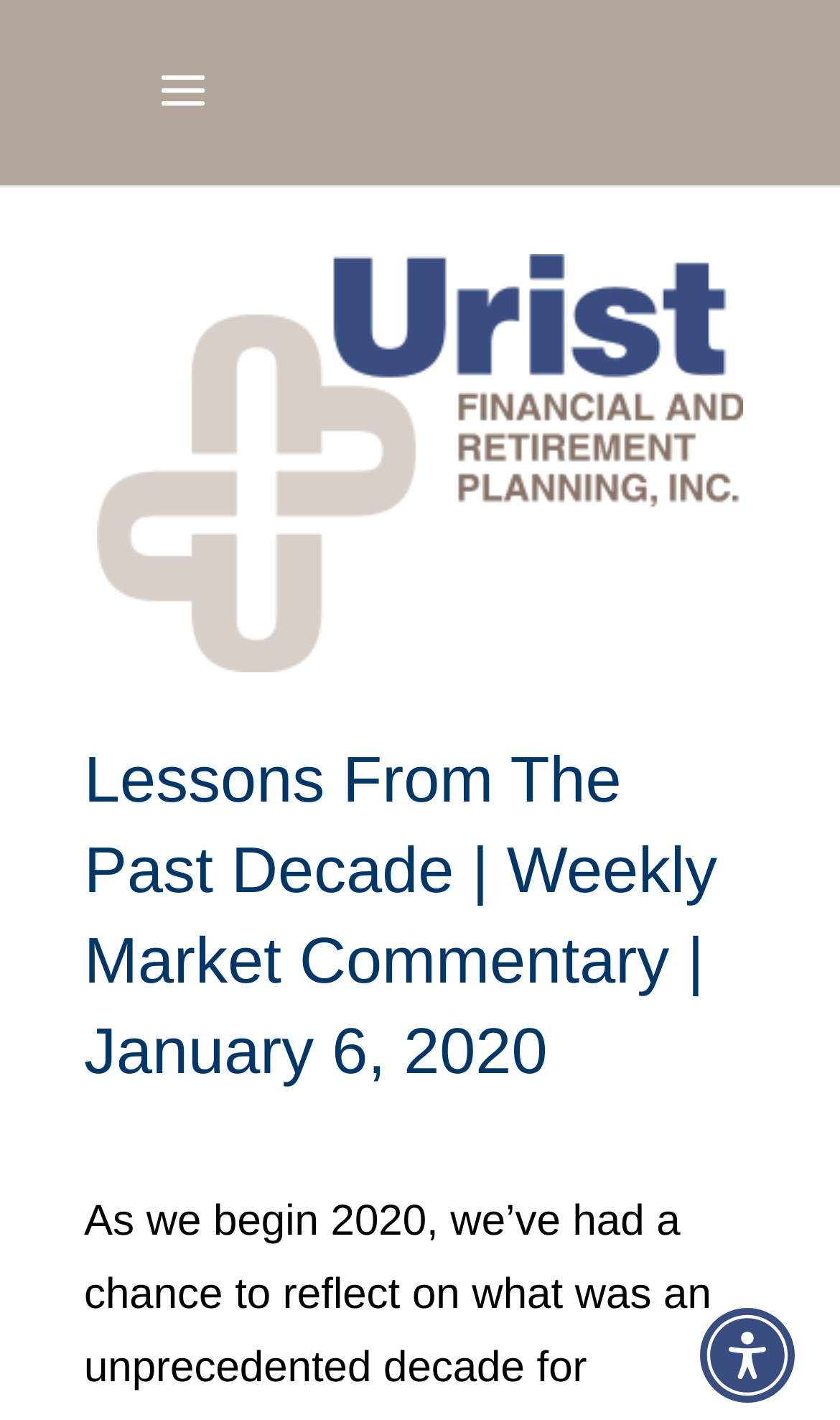Give the bounding box coordinates for this UI element: "aria-label="Accessibility Menu" title="Accessibility Menu"". The coordinates should be four float numbers between 0 and 1, arranged as [left, top, right, bottom].

[0.833, 0.921, 0.946, 0.988]